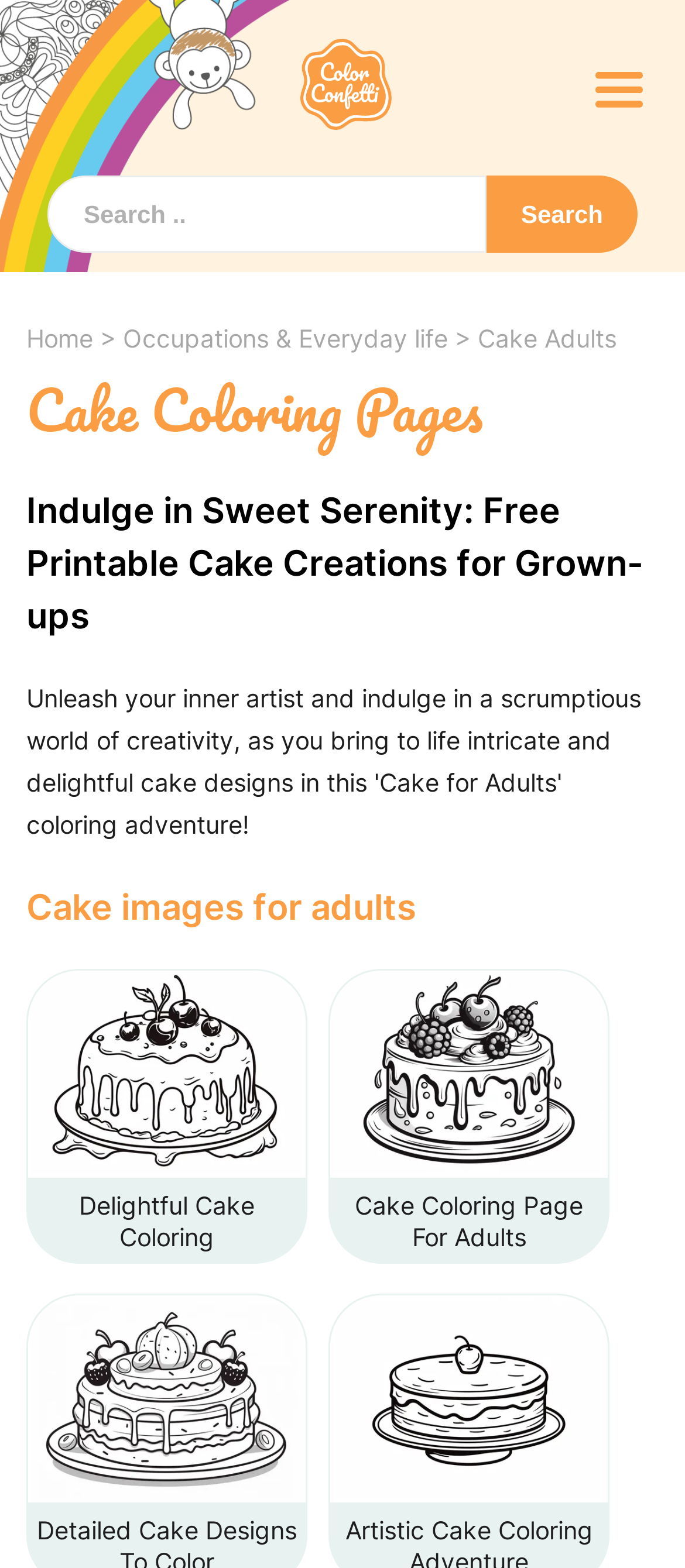Pinpoint the bounding box coordinates of the element you need to click to execute the following instruction: "Click the logo". The bounding box should be represented by four float numbers between 0 and 1, in the format [left, top, right, bottom].

[0.437, 0.025, 0.571, 0.091]